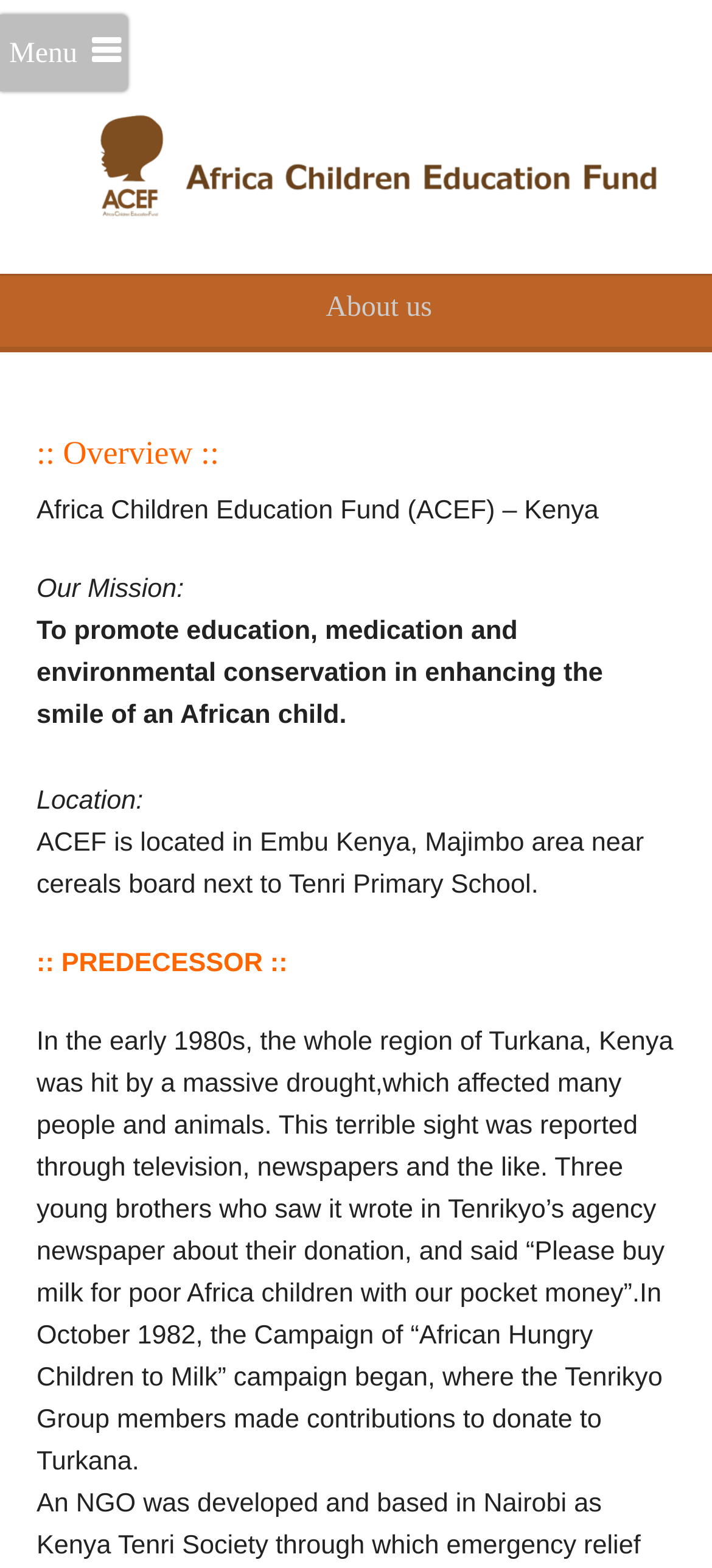Provide a single word or phrase to answer the given question: 
Who wrote about their donation in a newspaper?

Three young brothers